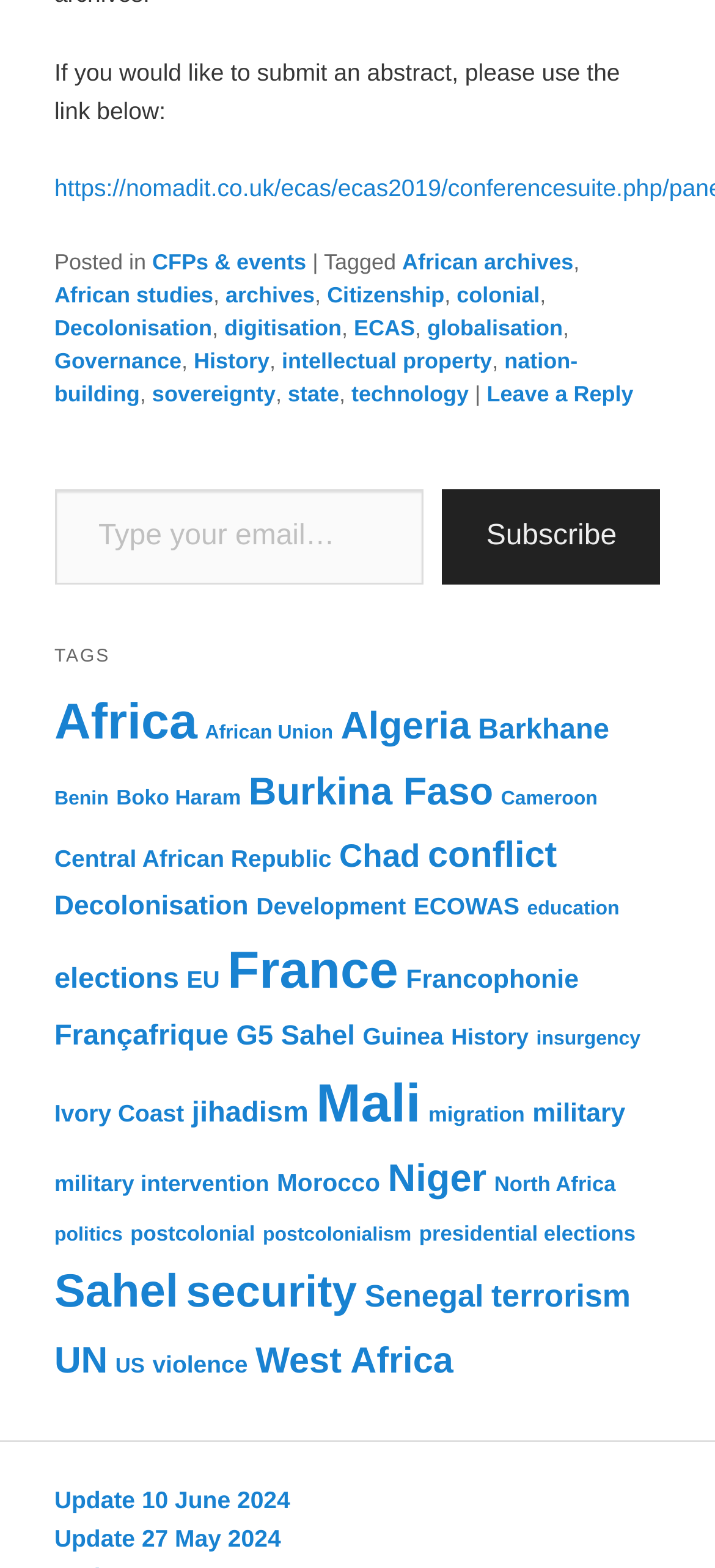Return the bounding box coordinates of the UI element that corresponds to this description: "Update 27 May 2024". The coordinates must be given as four float numbers in the range of 0 and 1, [left, top, right, bottom].

[0.076, 0.972, 0.393, 0.99]